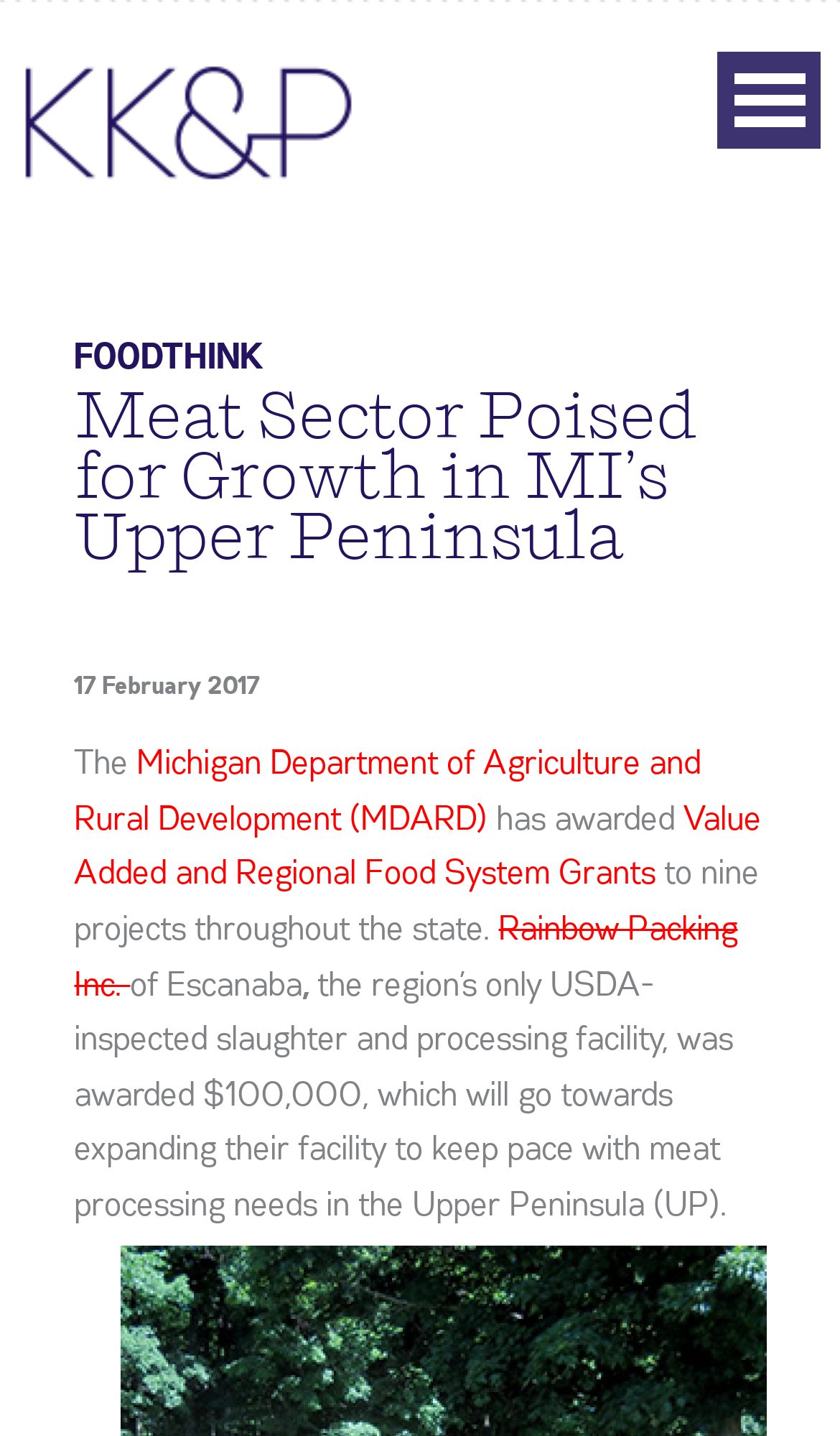Extract the bounding box coordinates for the UI element described as: "Foodthink".

[0.088, 0.237, 0.314, 0.263]